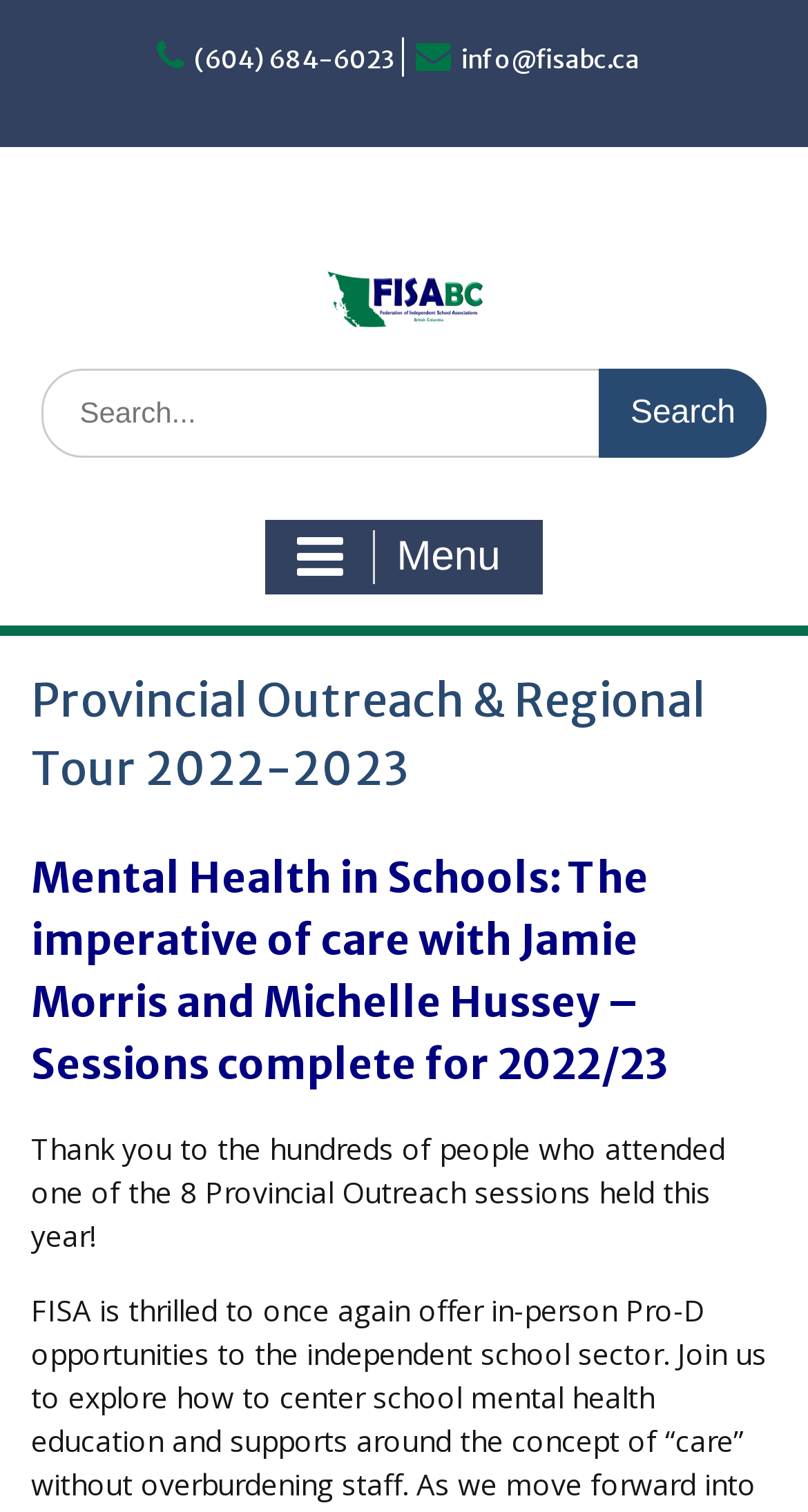Use a single word or phrase to answer the question:
What is the email address on the webpage?

info@fisabc.ca